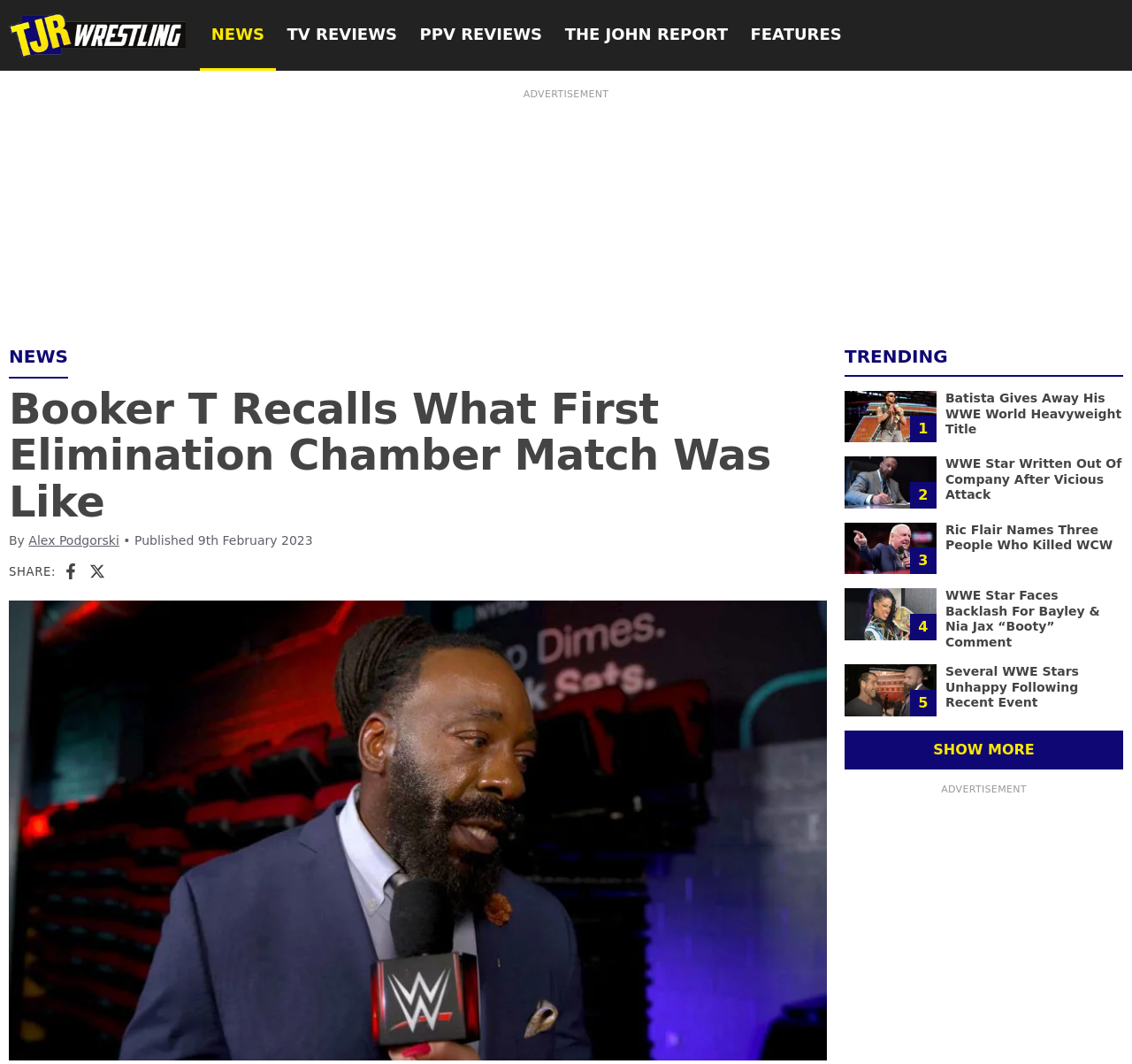Answer the question below with a single word or a brief phrase: 
Who wrote the article?

Alex Podgorski